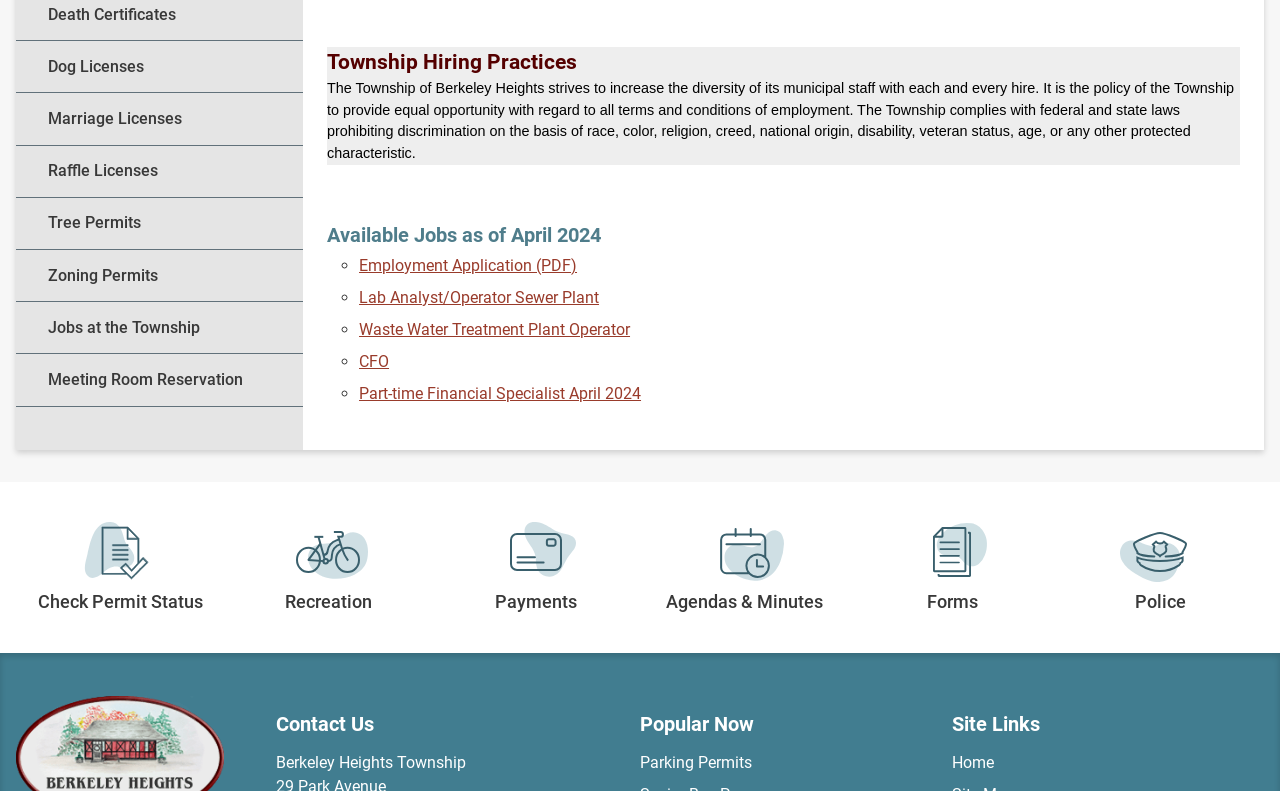Predict the bounding box of the UI element based on the description: "Meeting Room Reservation". The coordinates should be four float numbers between 0 and 1, formatted as [left, top, right, bottom].

[0.012, 0.448, 0.237, 0.514]